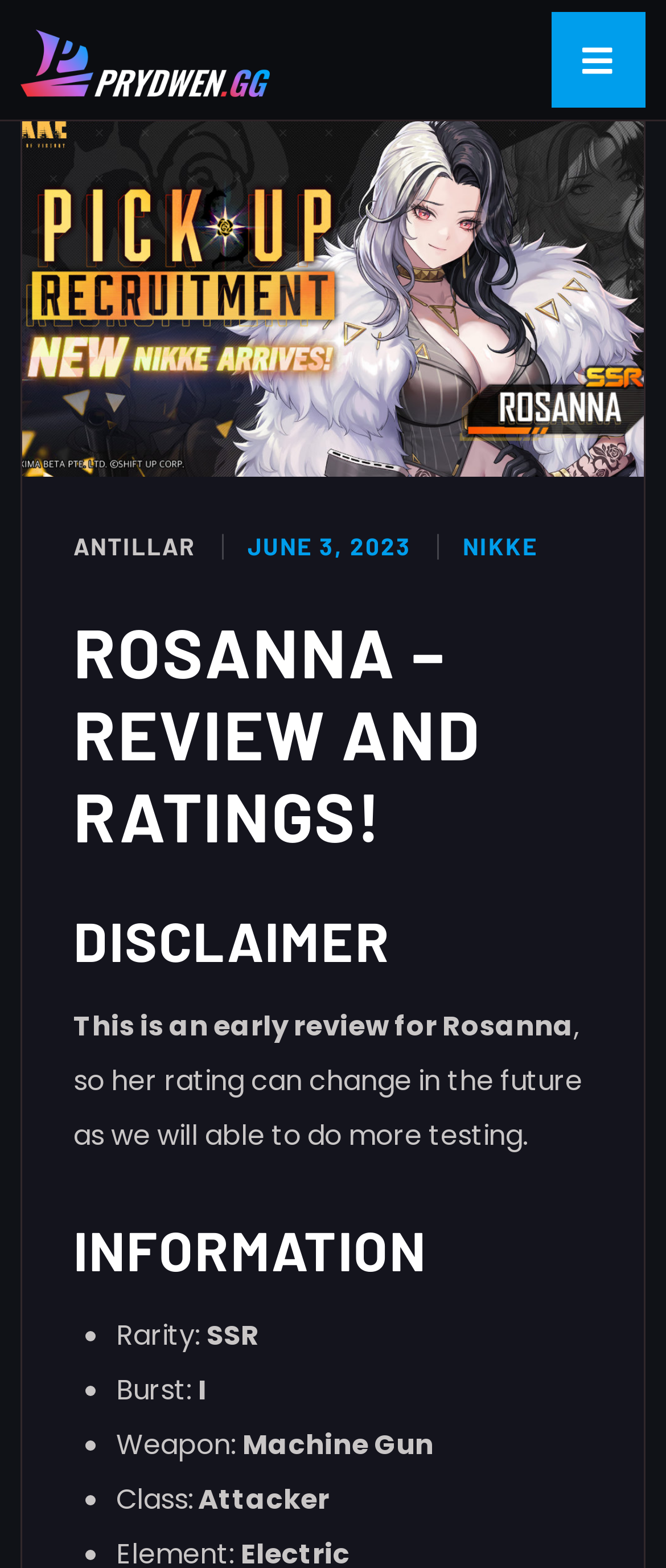What is Rosanna's class?
Based on the content of the image, thoroughly explain and answer the question.

I found this information in the 'INFORMATION' section, where it lists Rosanna's details. Specifically, it says 'Class: Attacker'.